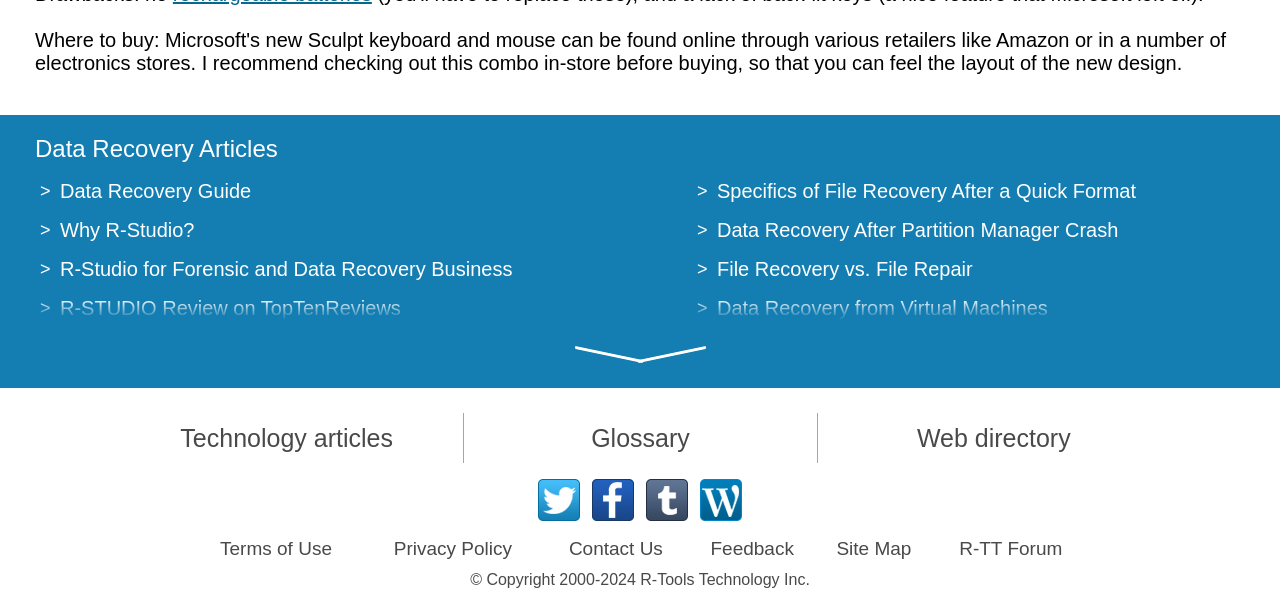Determine the bounding box coordinates of the clickable element to complete this instruction: "Learn about R-Studio for Forensic and Data Recovery Business". Provide the coordinates in the format of four float numbers between 0 and 1, [left, top, right, bottom].

[0.047, 0.356, 0.152, 0.392]